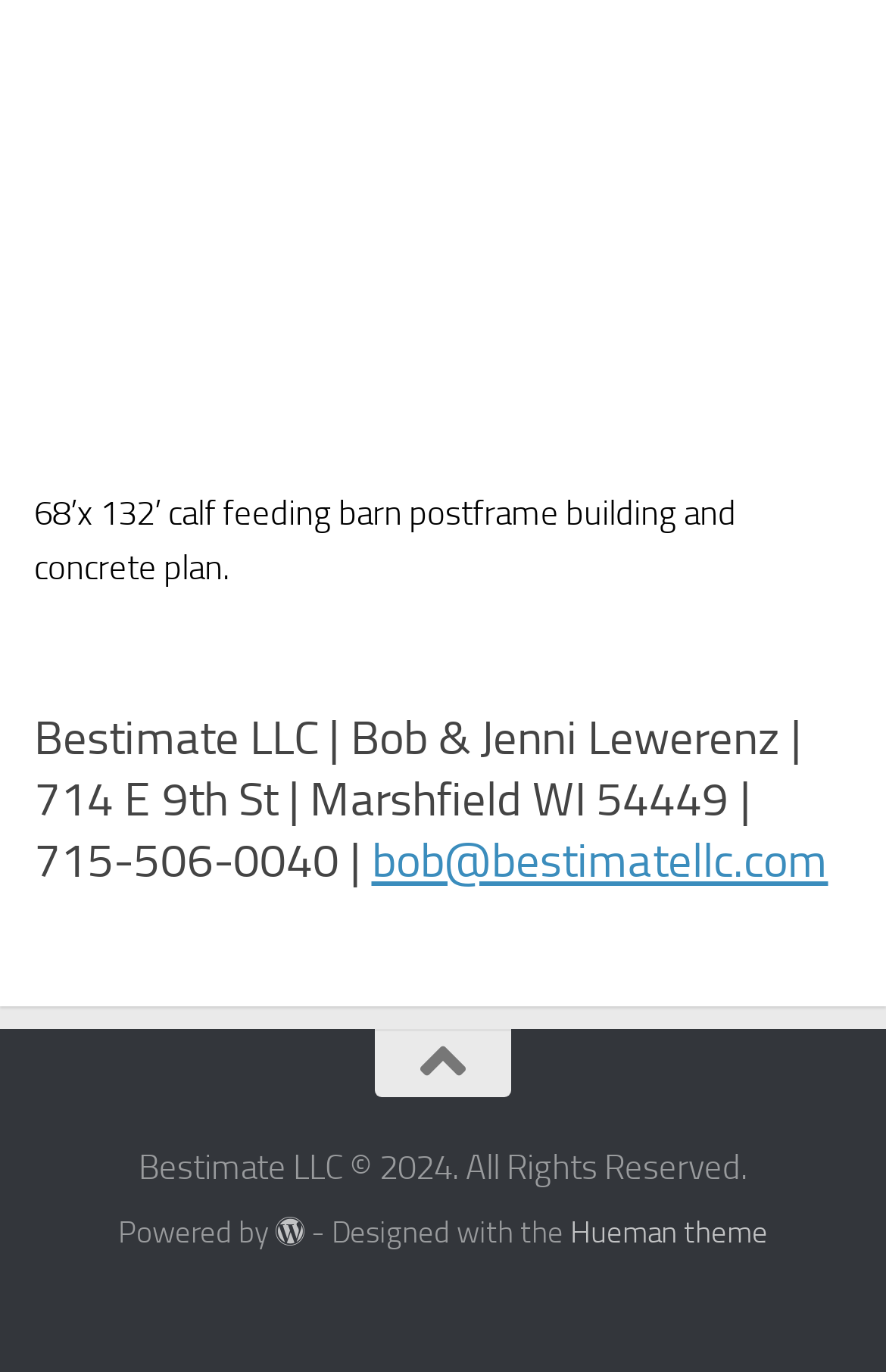Provide a thorough and detailed response to the question by examining the image: 
What is the name of the company?

The company name can be found in the heading element which contains the company's address and contact information. The heading element is located at the top of the webpage and has a bounding box with coordinates [0.038, 0.517, 0.962, 0.65].